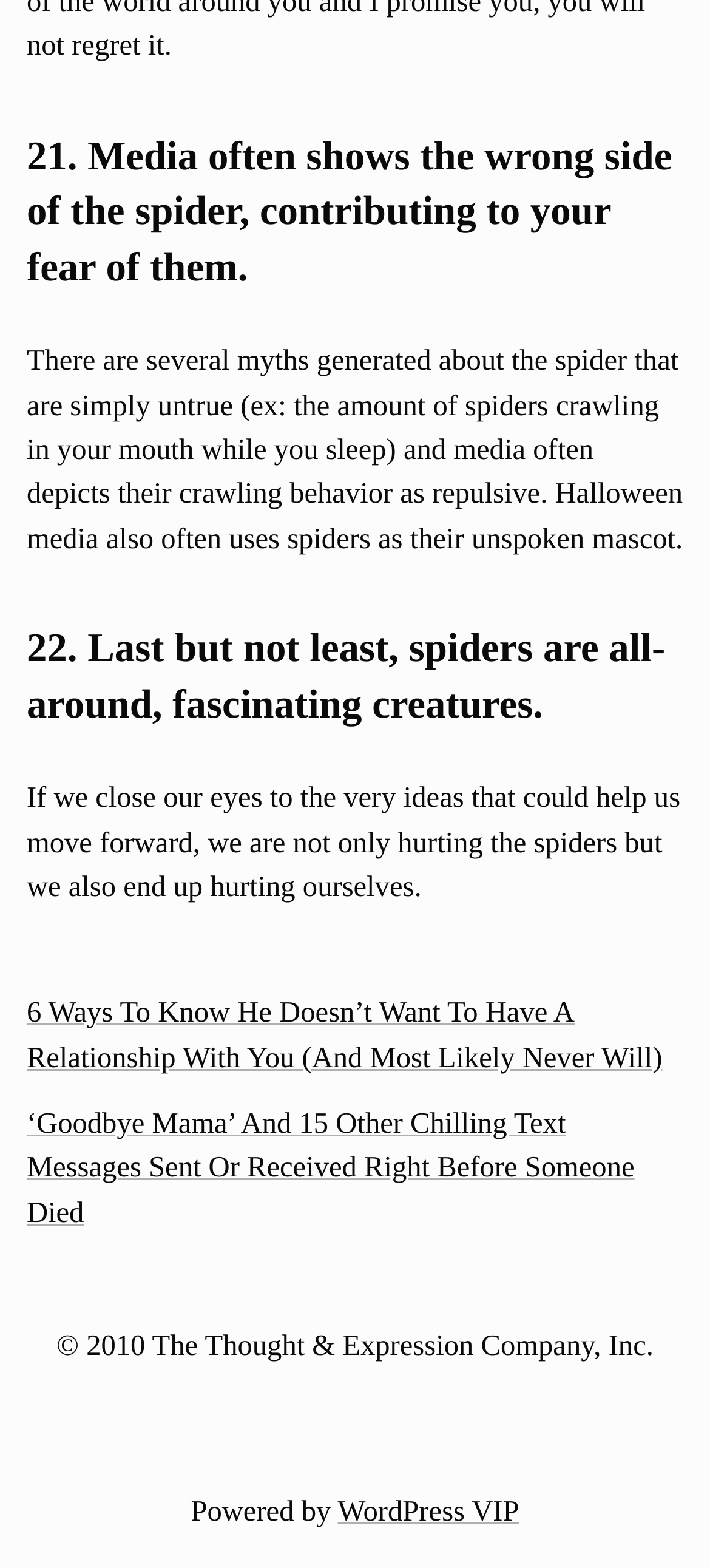What is the copyright information of the website?
Ensure your answer is thorough and detailed.

The copyright information is mentioned at the bottom of the webpage, stating that the content is copyrighted by The Thought & Expression Company, Inc. since 2010.